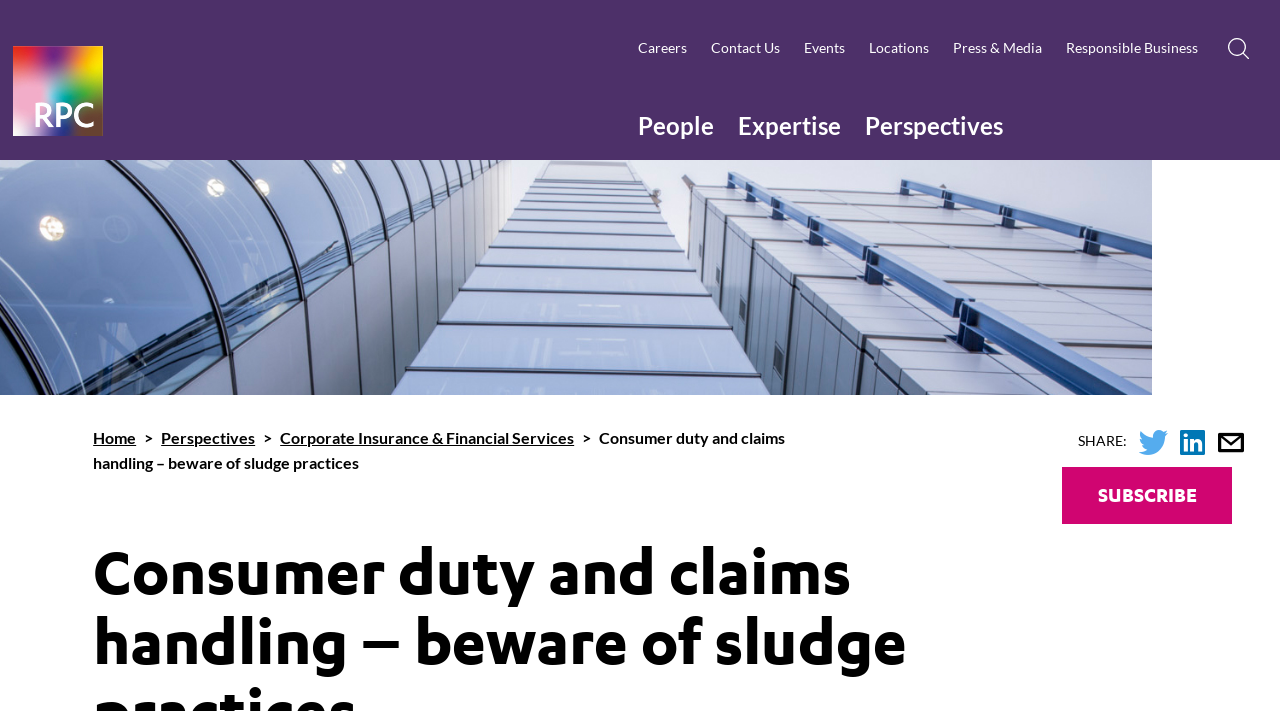Determine which piece of text is the heading of the webpage and provide it.

Consumer duty and claims handling – beware of sludge practices